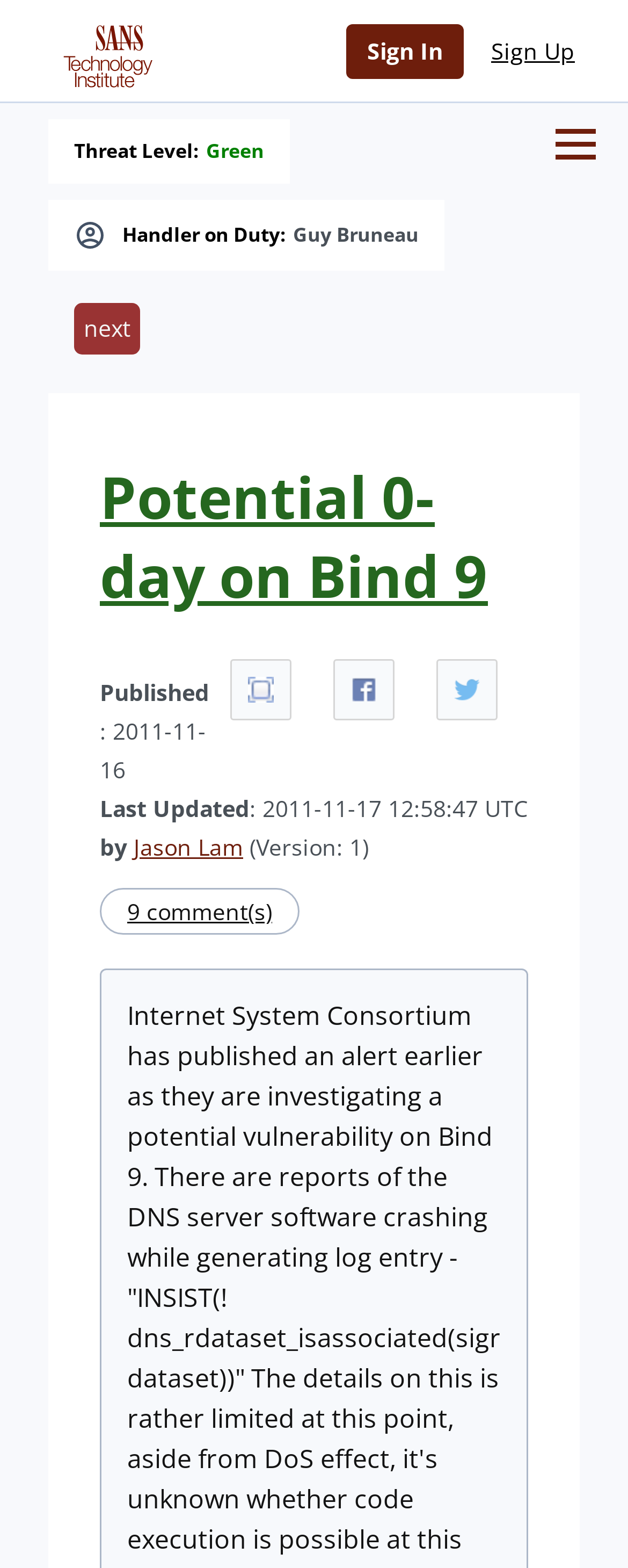What is the threat level?
Based on the image, give a one-word or short phrase answer.

Green